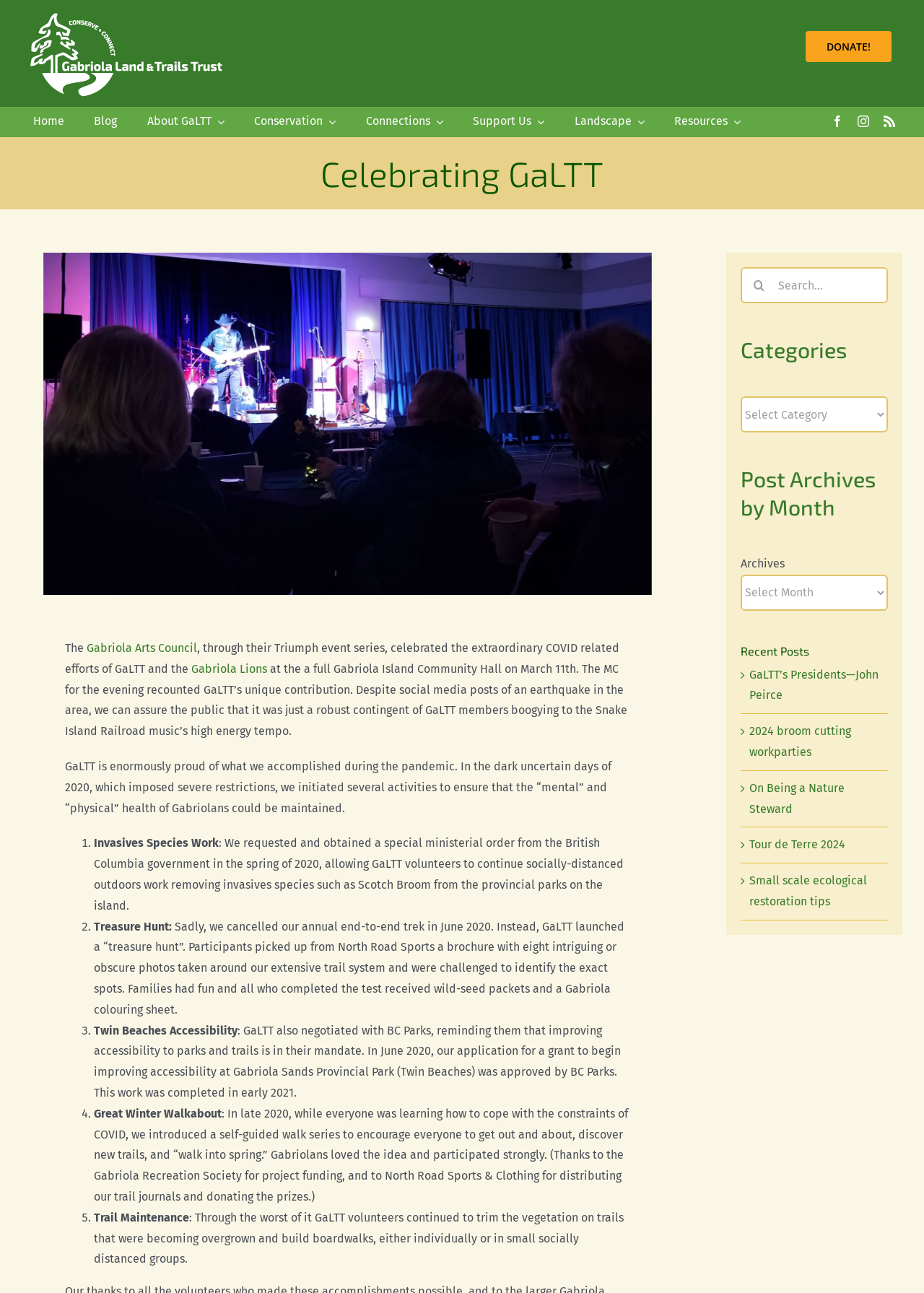Kindly respond to the following question with a single word or a brief phrase: 
How many activities did GaLTT initiate during the pandemic?

5